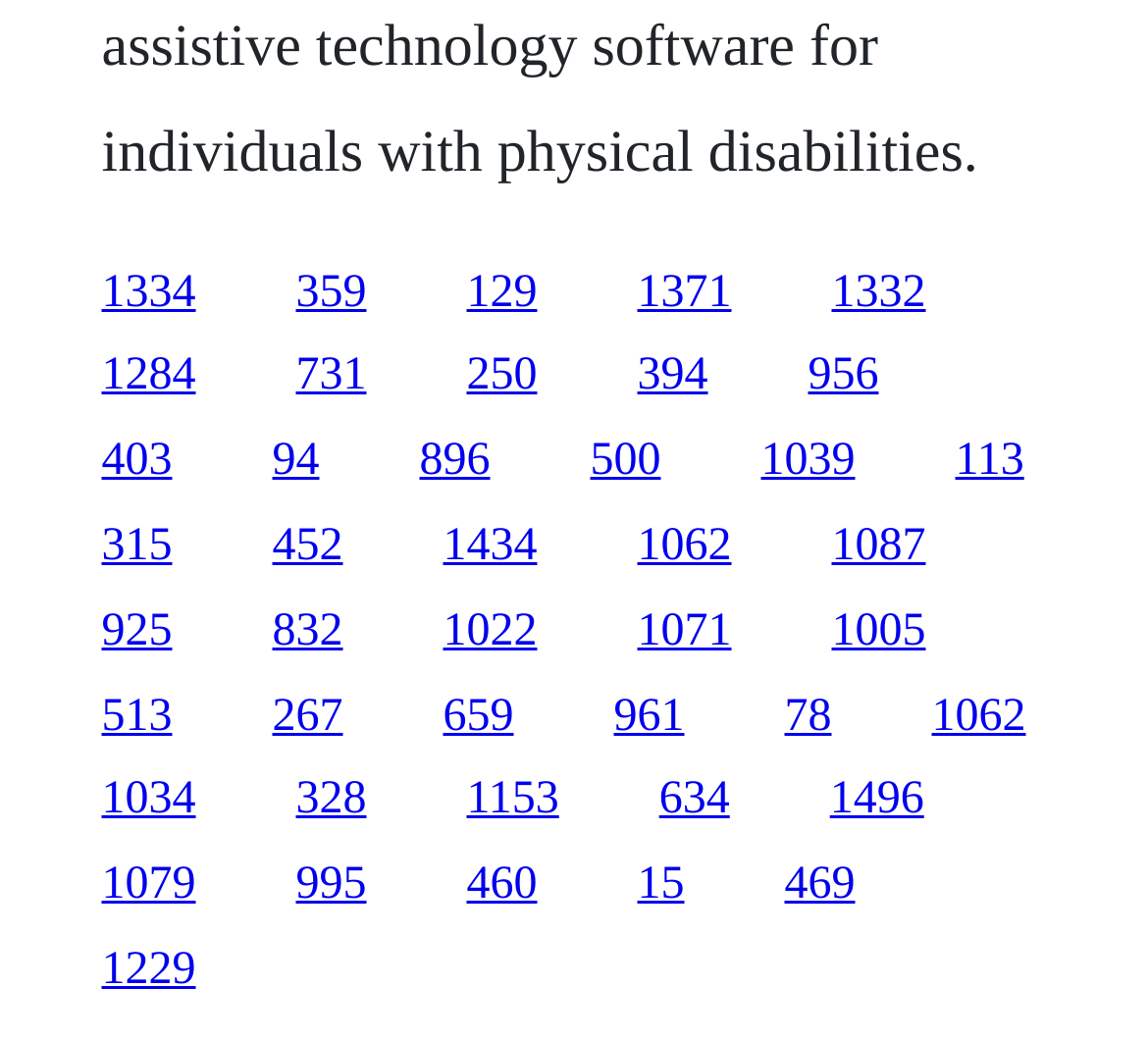Identify the bounding box coordinates of the part that should be clicked to carry out this instruction: "visit the third link".

[0.406, 0.257, 0.468, 0.305]